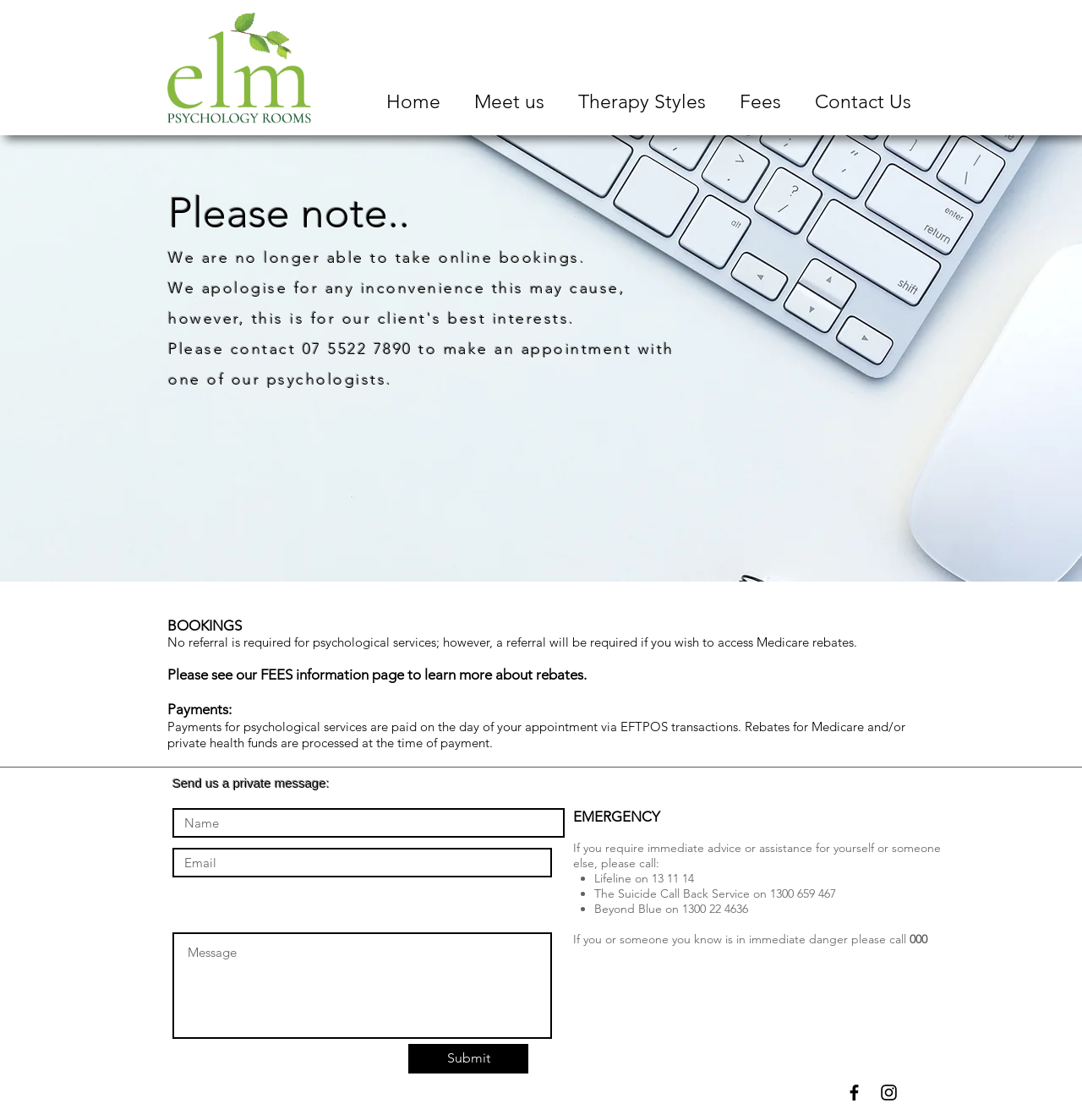Please specify the bounding box coordinates of the clickable region necessary for completing the following instruction: "Fill in the Name textbox". The coordinates must consist of four float numbers between 0 and 1, i.e., [left, top, right, bottom].

[0.159, 0.722, 0.522, 0.748]